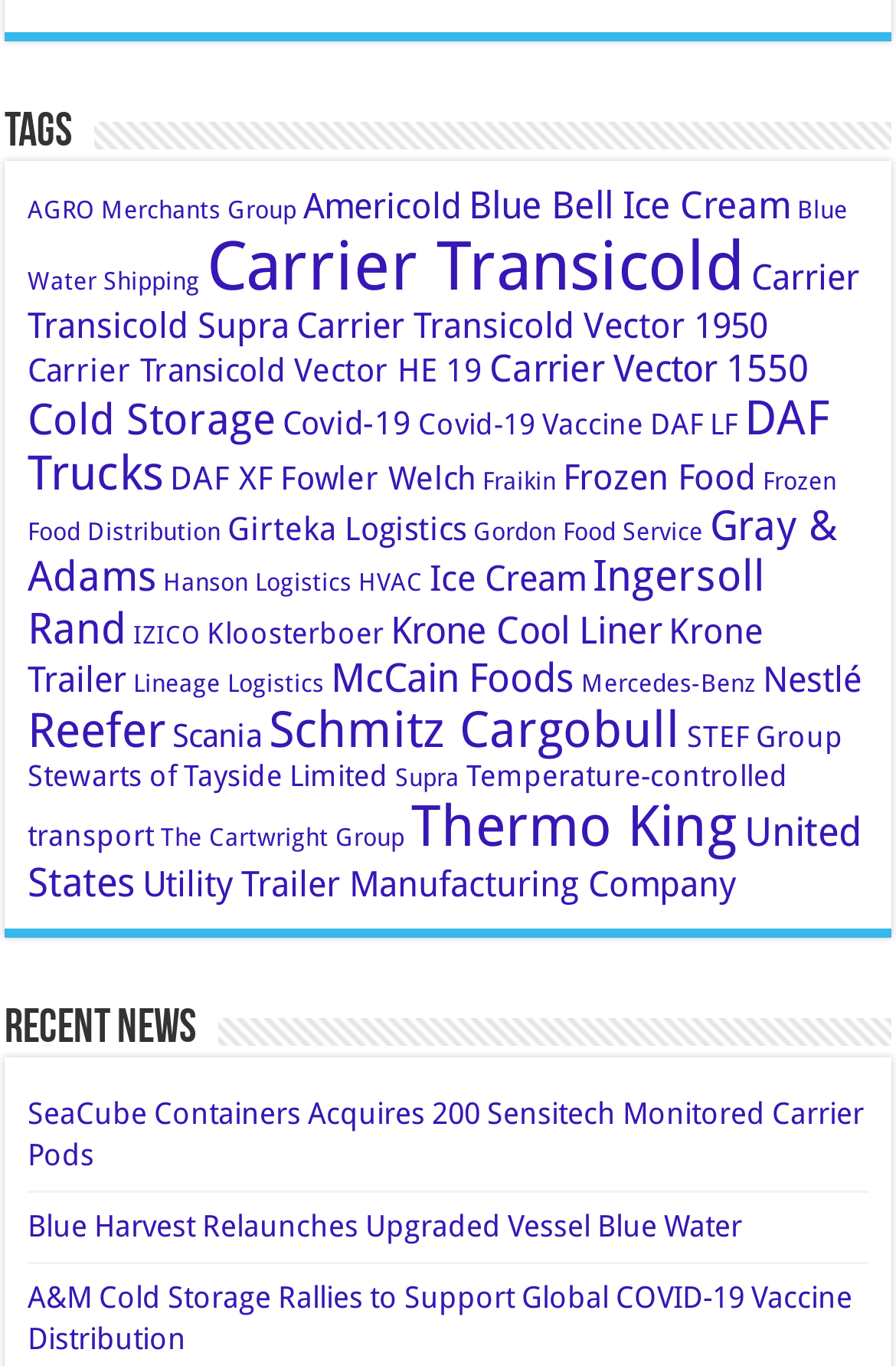Locate the bounding box coordinates of the clickable area needed to fulfill the instruction: "View recent news".

[0.005, 0.736, 0.218, 0.77]